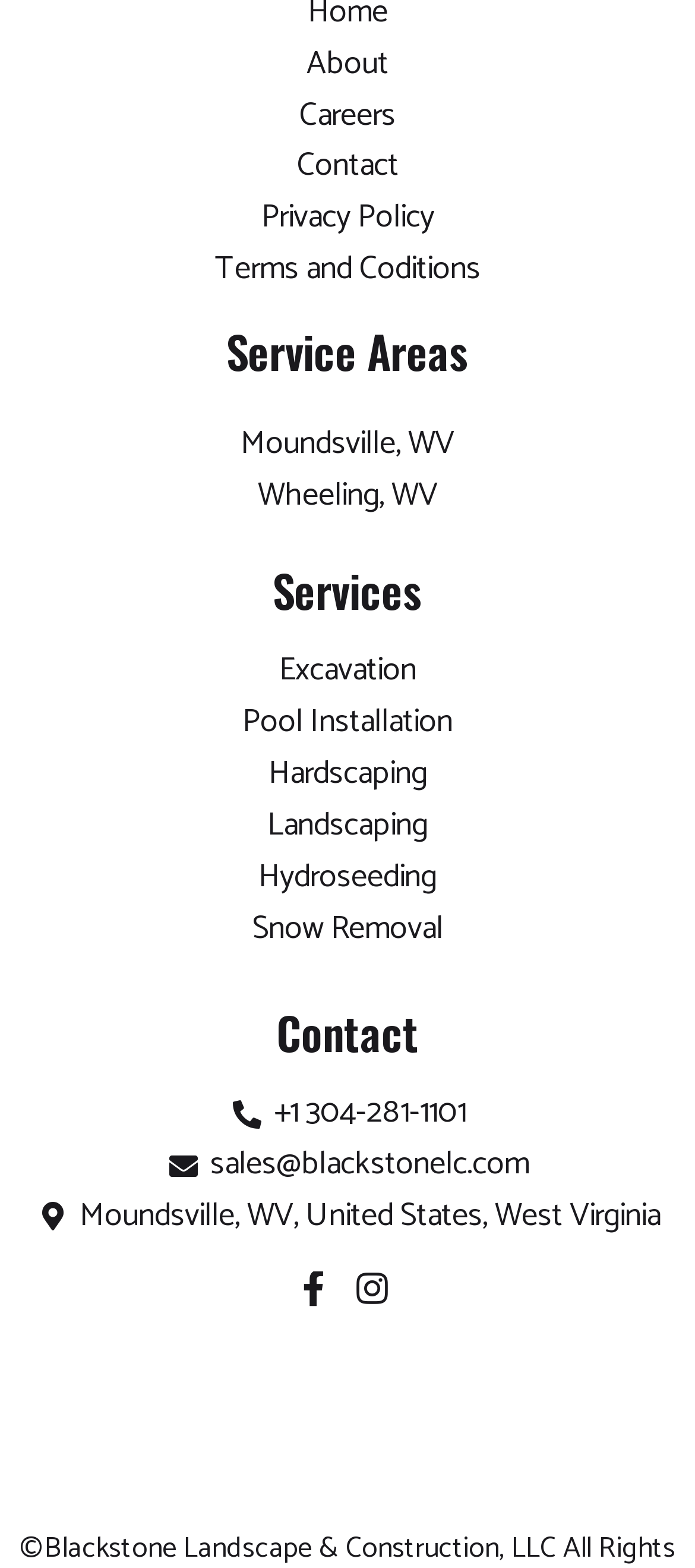Respond with a single word or phrase to the following question:
How many links are there in the footer?

5